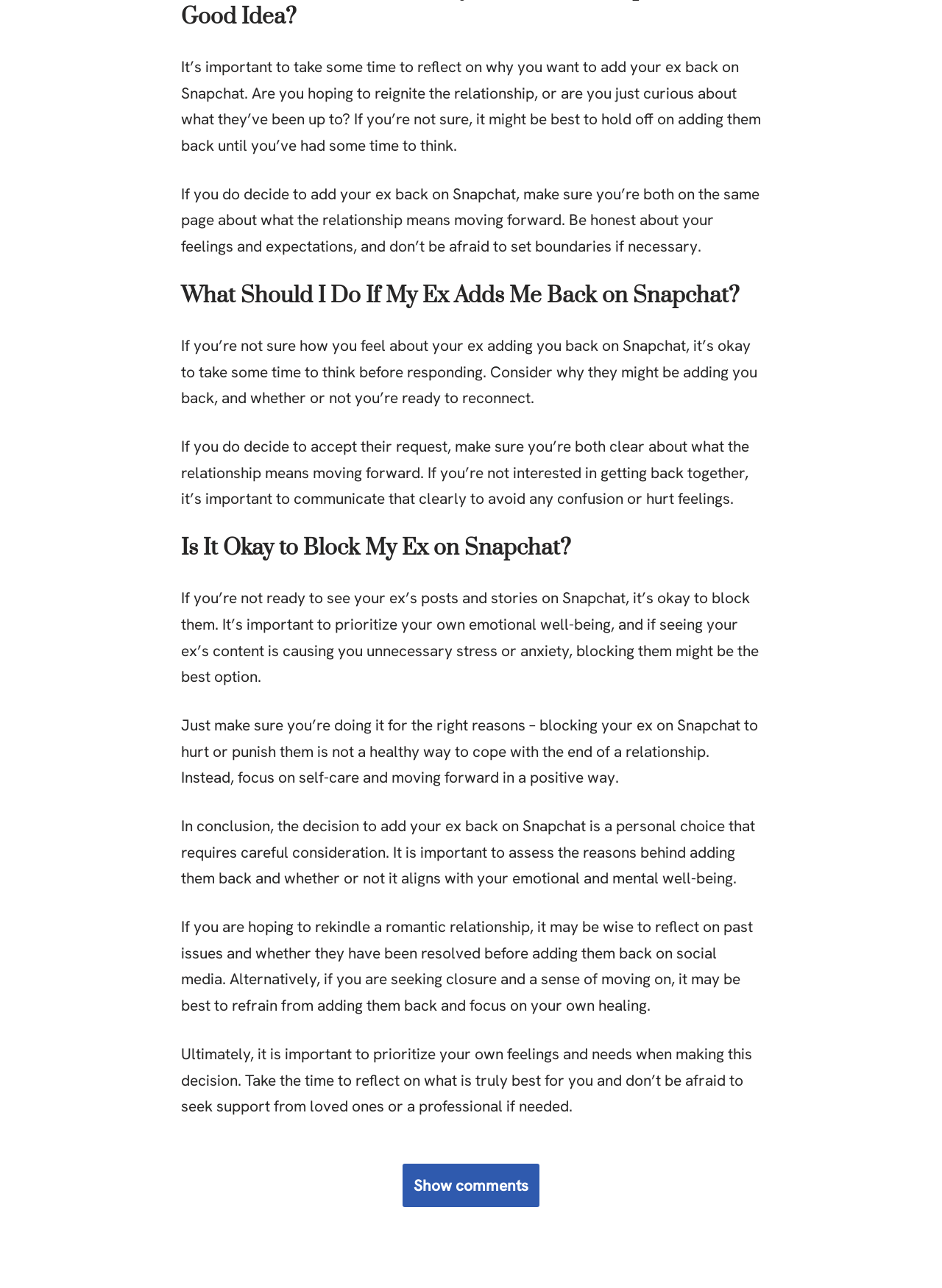Provide your answer in a single word or phrase: 
Why should you not block your ex on Snapchat?

To hurt or punish them